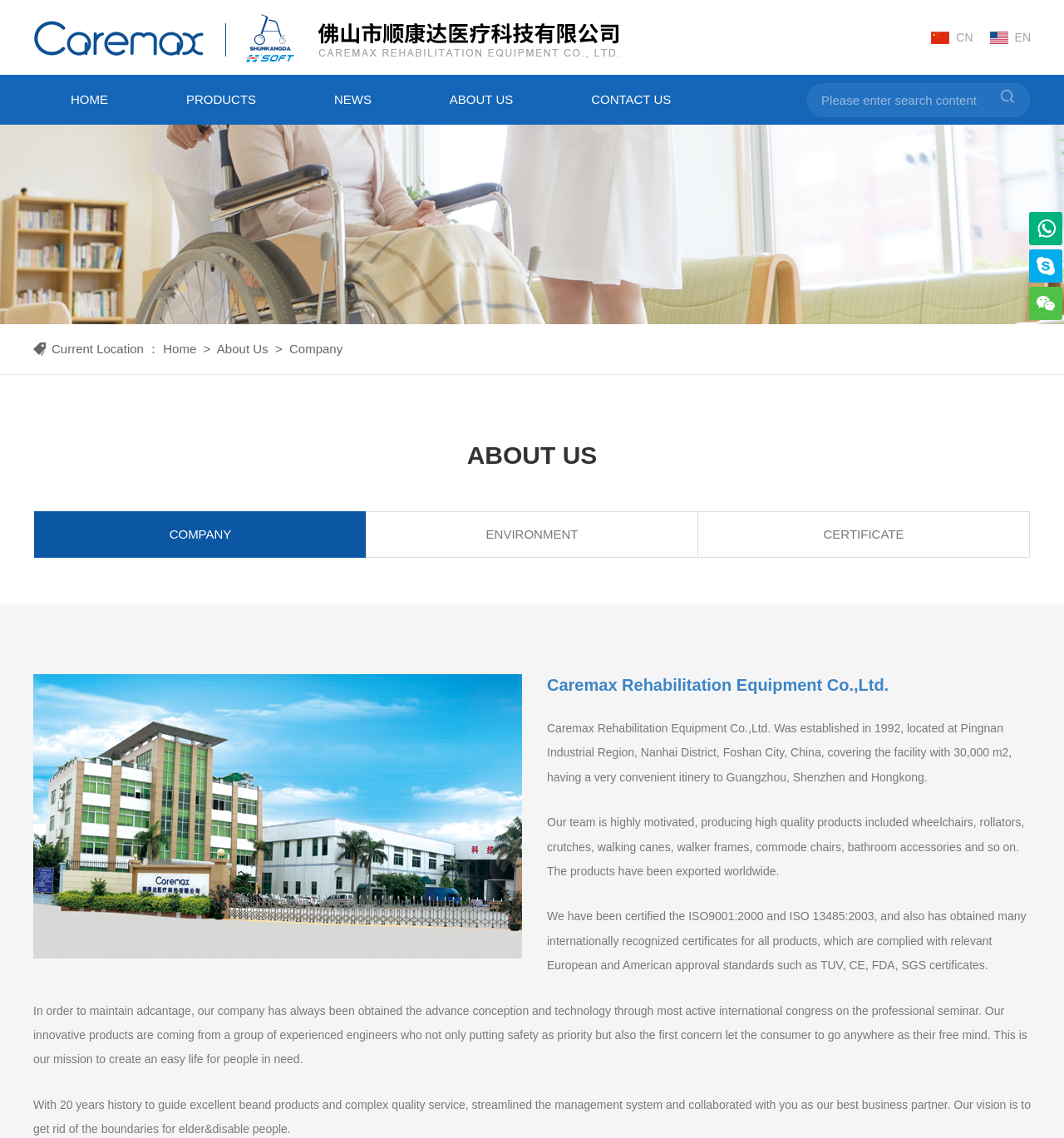Use a single word or phrase to answer the question:
What is the company's mission?

Create an easy life for people in need